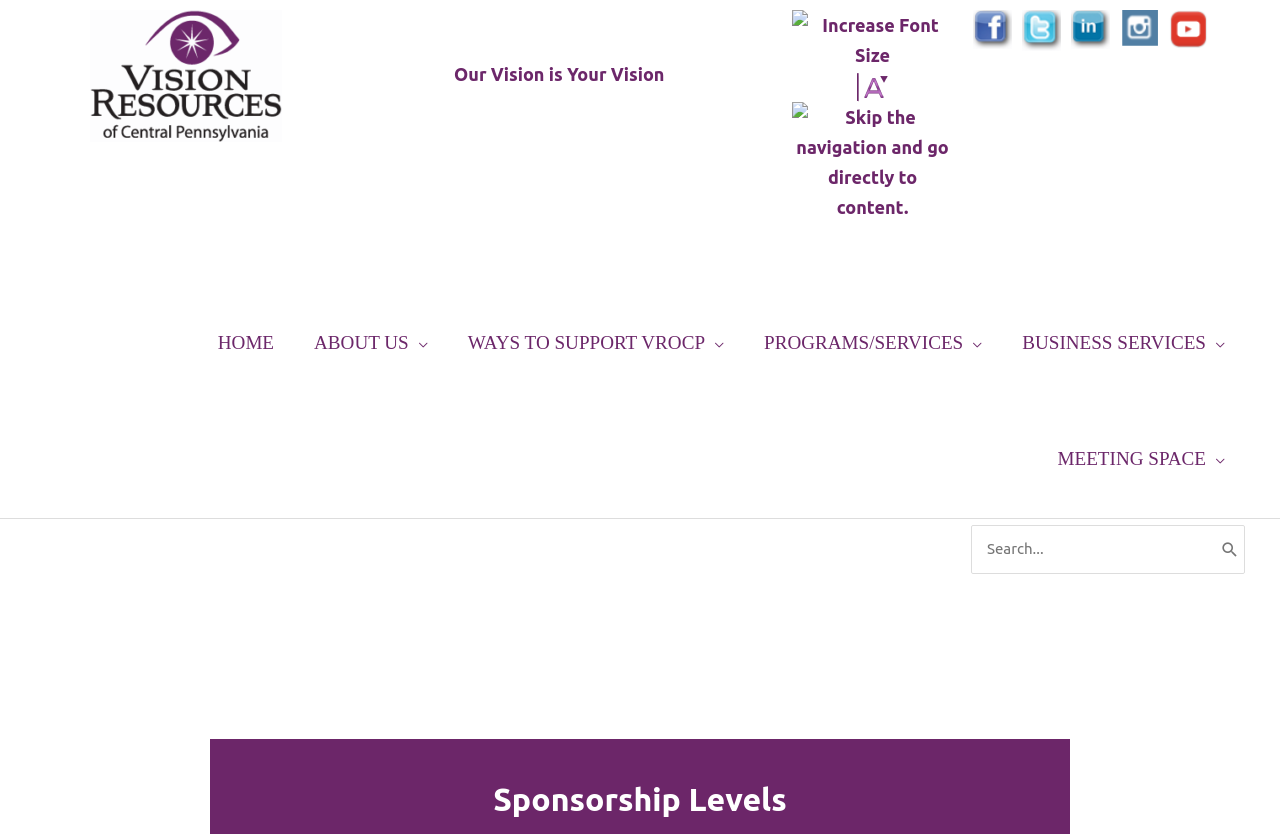How many main navigation links are present? Examine the screenshot and reply using just one word or a brief phrase.

6